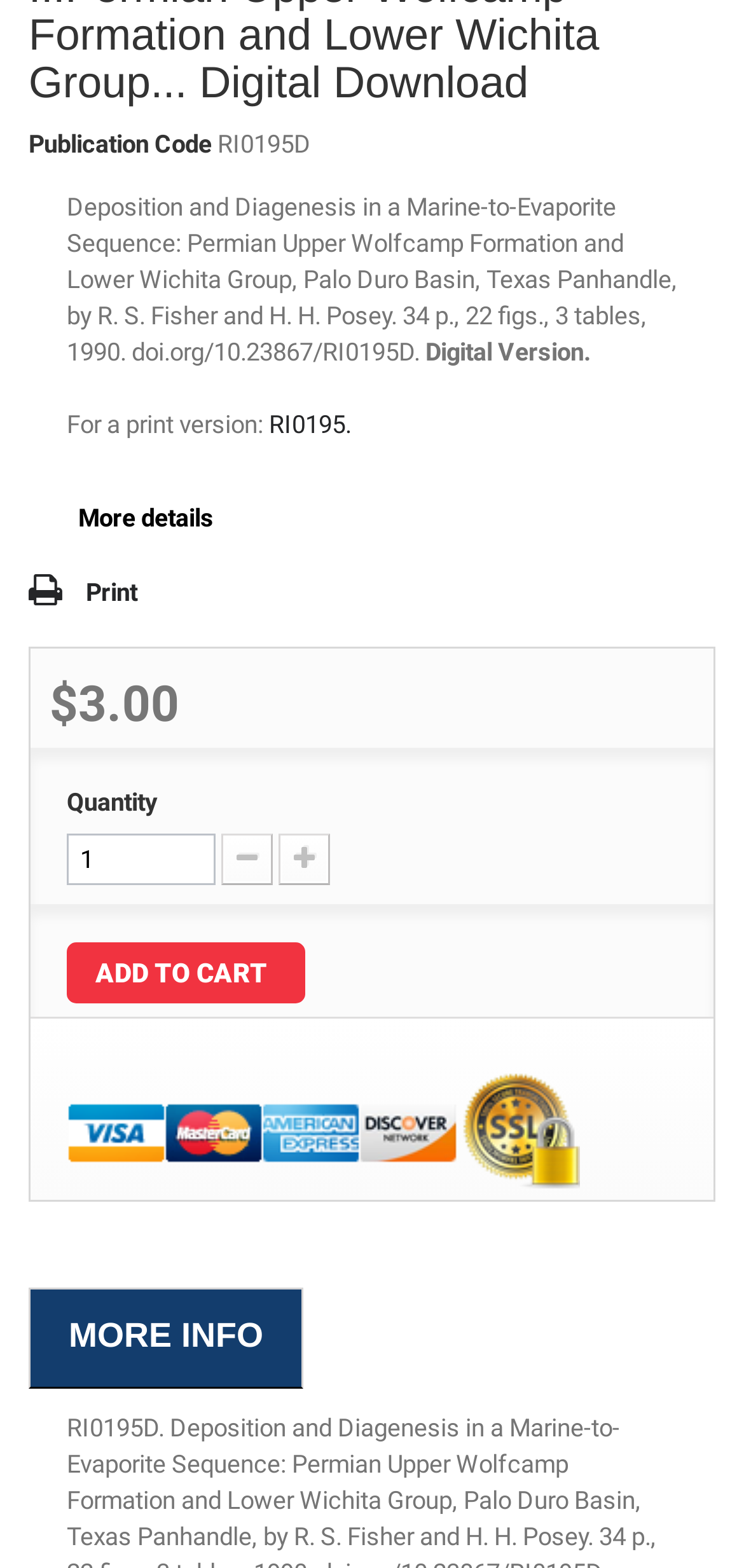Please analyze the image and provide a thorough answer to the question:
What is the publication code?

The webpage does not explicitly mention the publication code, but it provides a description of a publication with a DOI and other details.